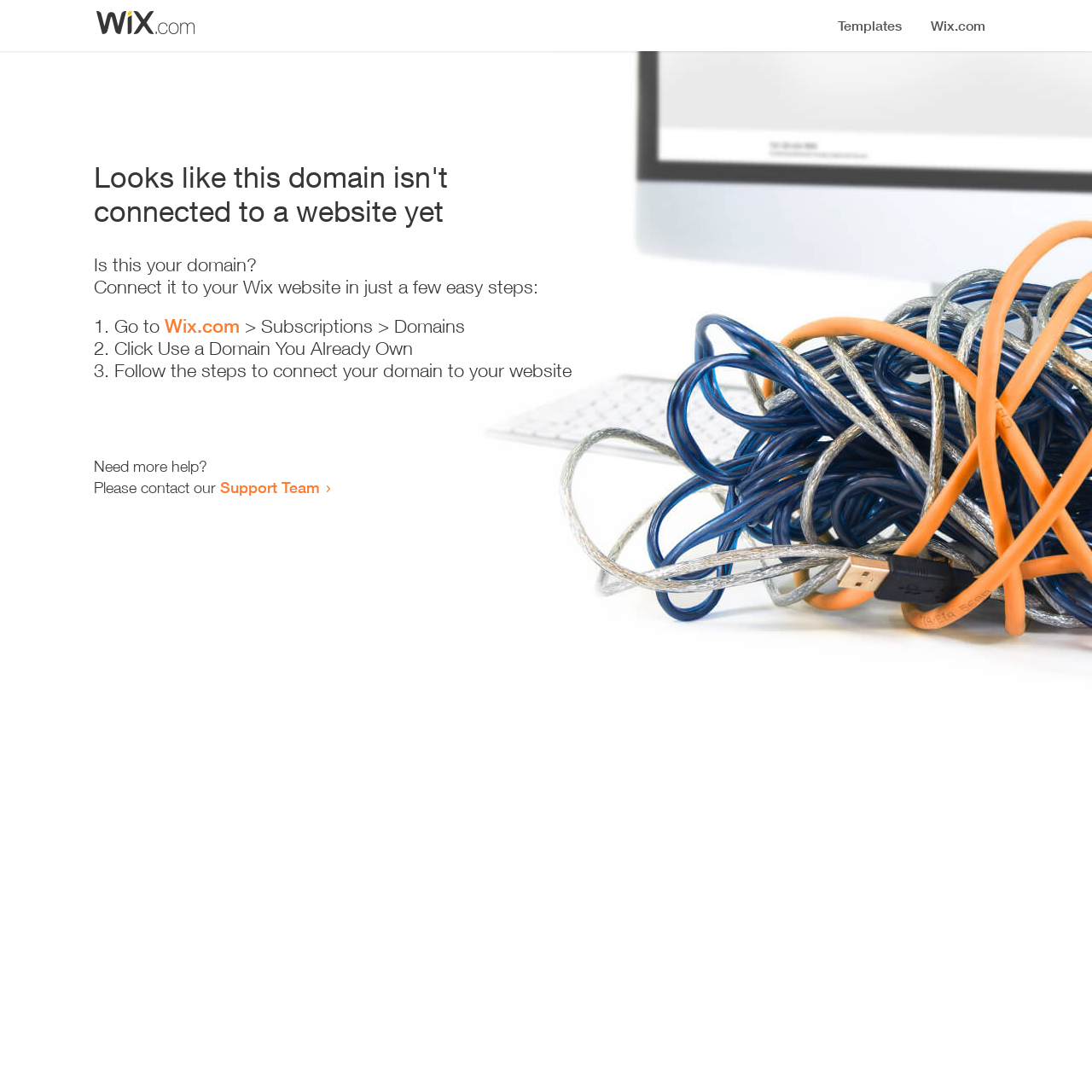Give a one-word or short phrase answer to the question: 
What is the current status of the domain?

Not connected to a website